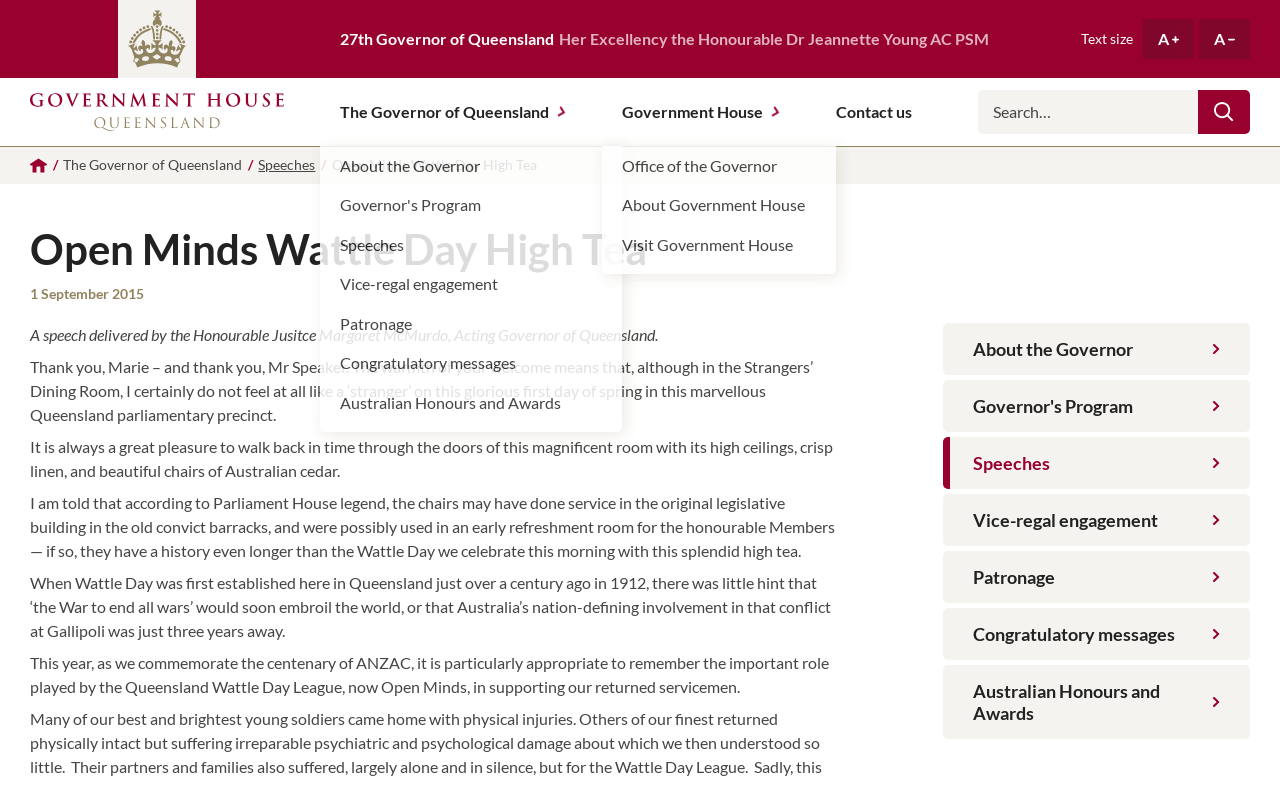Give a complete and precise description of the webpage's appearance.

This webpage is about the Open Minds Wattle Day High Tea event on the Government House Queensland website. At the top, there is a heading that reads "Open Minds Wattle Day High Tea" and a time stamp indicating the event took place on September 1, 2015. Below the heading, there is a speech delivered by the Honourable Justice Margaret McMurdo, Acting Governor of Queensland, which is divided into several paragraphs.

On the top-left corner, there is a link to the Government House Queensland website, and next to it, a button with the title "The Governor of Queensland". Below these elements, there are several links to different sections of the website, including "About the Governor", "Governor's Program", "Speeches", and more.

On the top-right corner, there are three buttons: two "A" buttons, which are likely used for text size adjustment, and a search box with a button. Below these elements, there is a link to the "Homepage" and another link to "Speeches".

The speech itself is a lengthy text that discusses the Wattle Day celebration, the history of the event, and its significance. The text is divided into several paragraphs, each with a clear structure and formatting.

Throughout the webpage, there are several links to other sections of the website, including "About Government House", "Visit Government House", and "Contact us". The overall layout of the webpage is organized, with clear headings and concise text, making it easy to navigate and read.